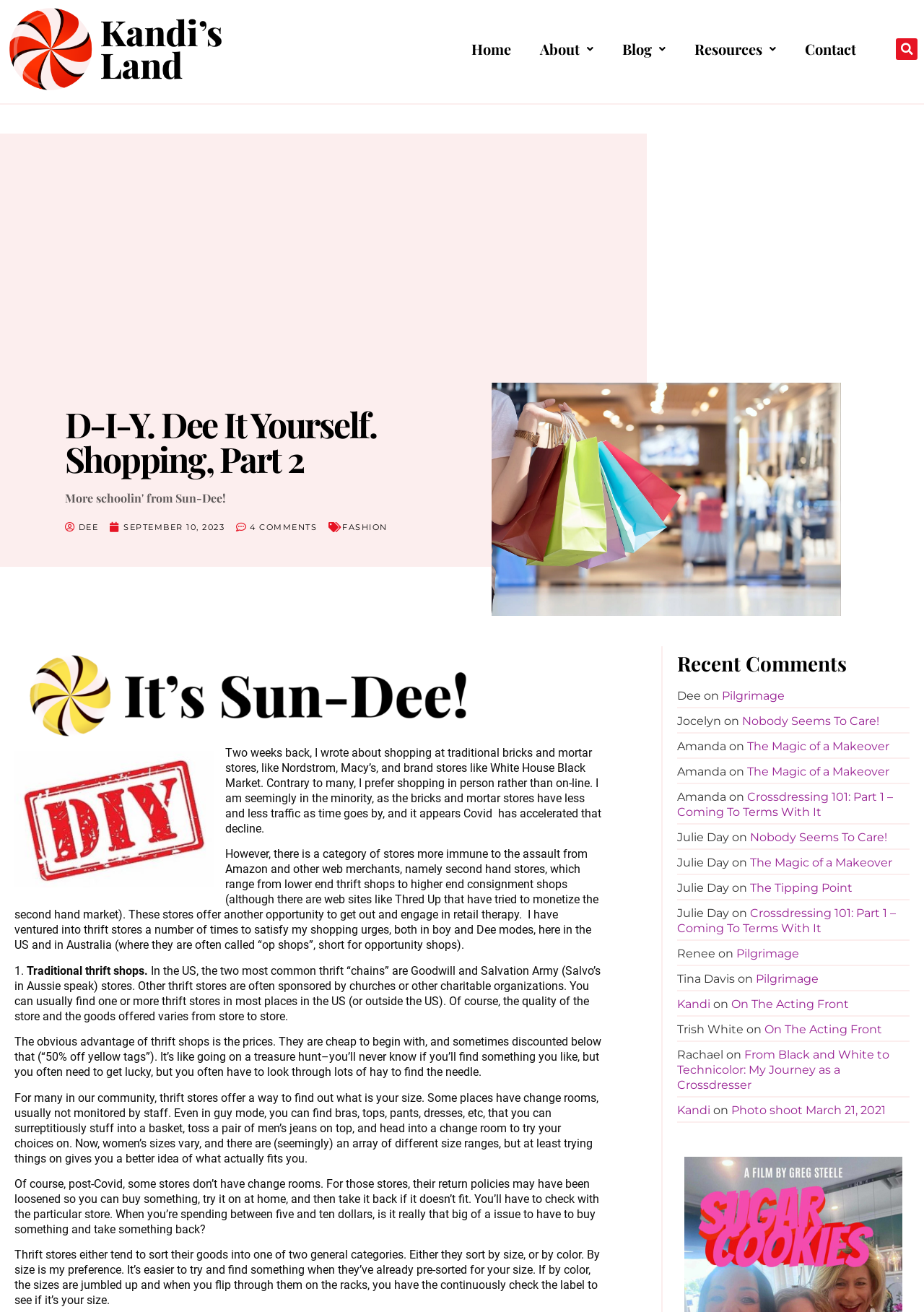Answer the question below in one word or phrase:
What is the category of the article?

FASHION